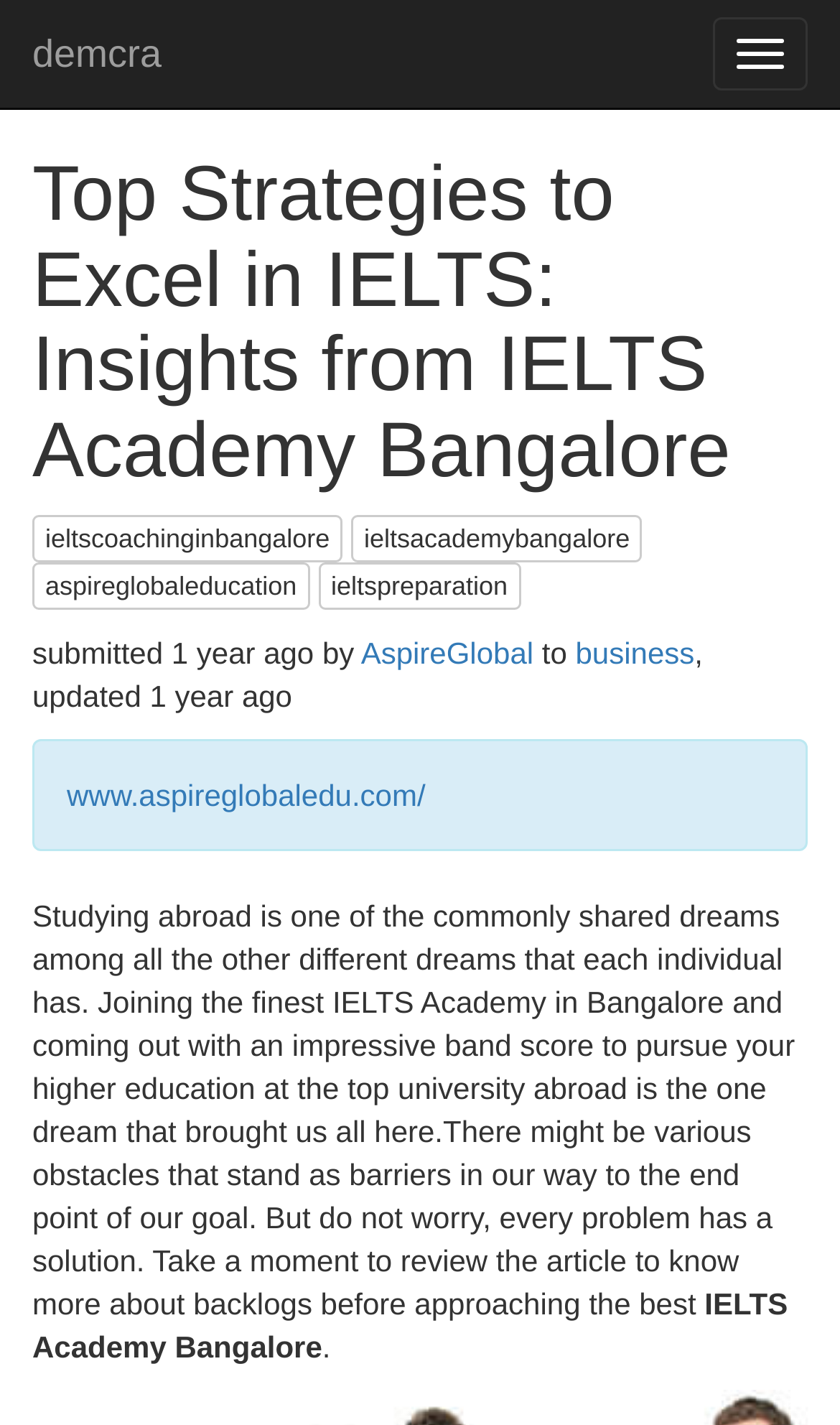Respond concisely with one word or phrase to the following query:
What is the name of the website mentioned in the webpage?

www.aspireglobaledu.com